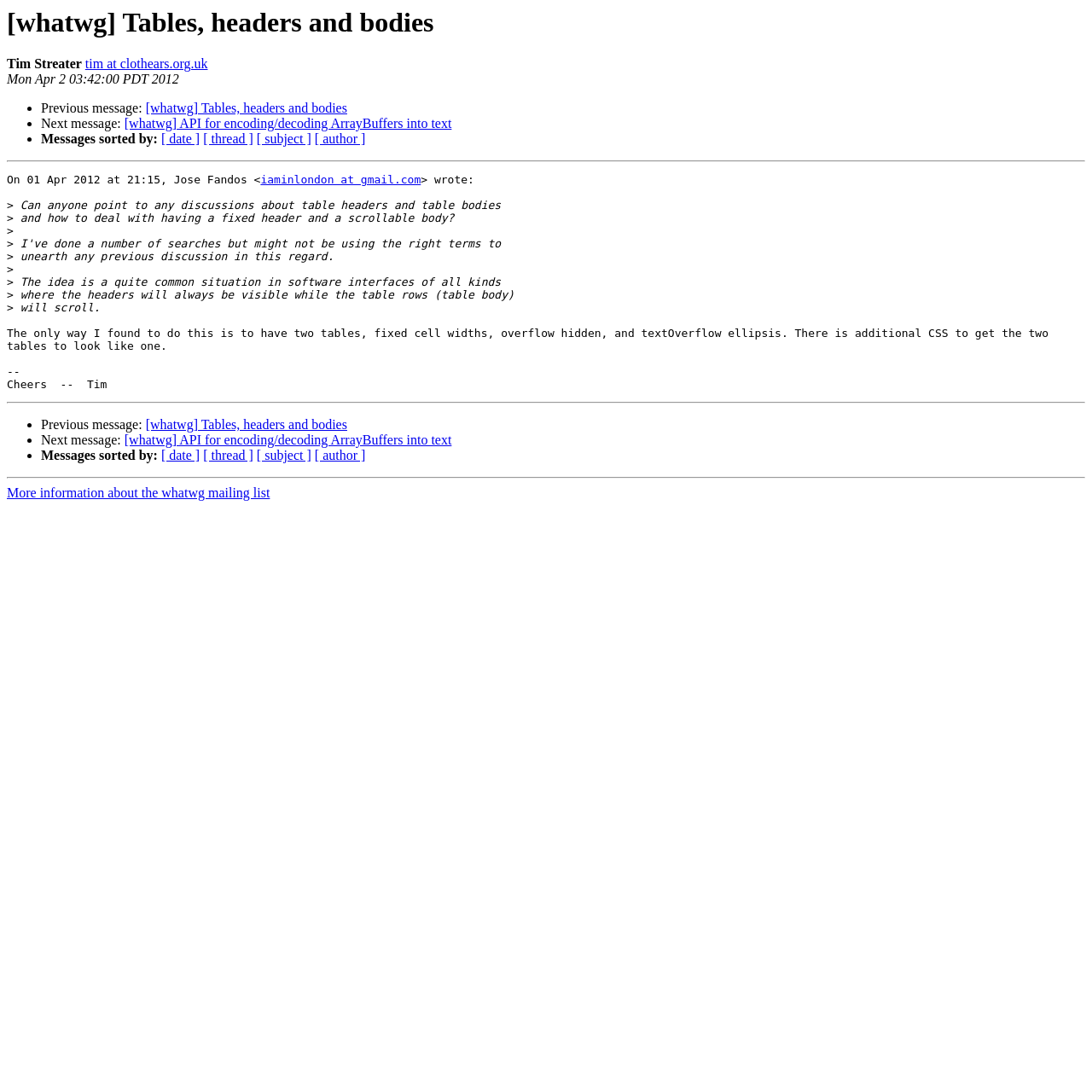What is the purpose of having two tables?
Using the details shown in the screenshot, provide a comprehensive answer to the question.

The purpose of having two tables can be inferred from the text 'The only way I found to do this is to have two tables, fixed cell widths, overflow hidden, and textOverflow ellipsis. There is additional CSS to get the two tables to look like one.' which suggests that the purpose is to make the headers visible while the table rows (table body) scroll.